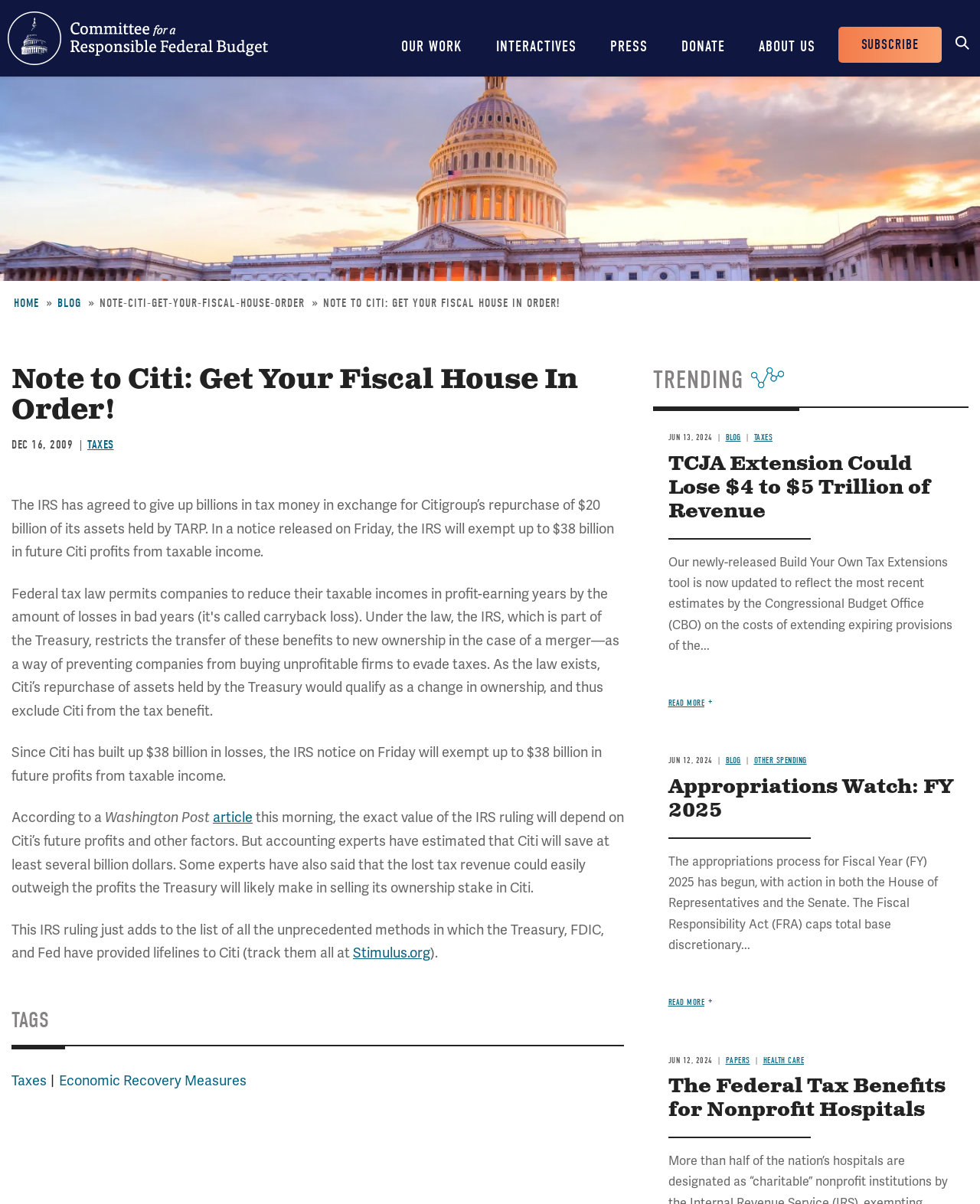What is the name of the organization?
Using the image, give a concise answer in the form of a single word or short phrase.

Committee for a Responsible Federal Budget